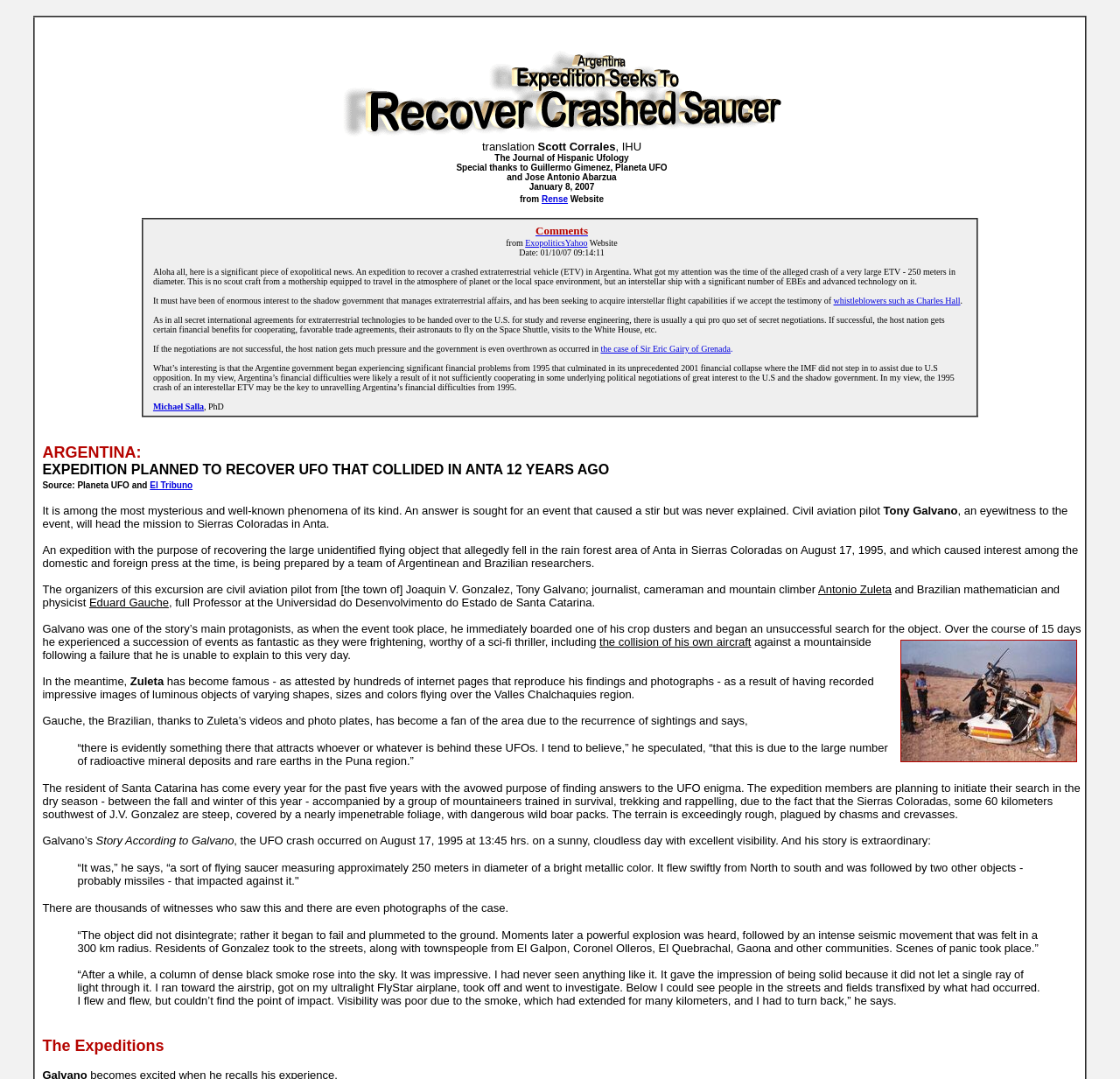Refer to the element description Michael Salla and identify the corresponding bounding box in the screenshot. Format the coordinates as (top-left x, top-left y, bottom-right x, bottom-right y) with values in the range of 0 to 1.

[0.137, 0.372, 0.182, 0.381]